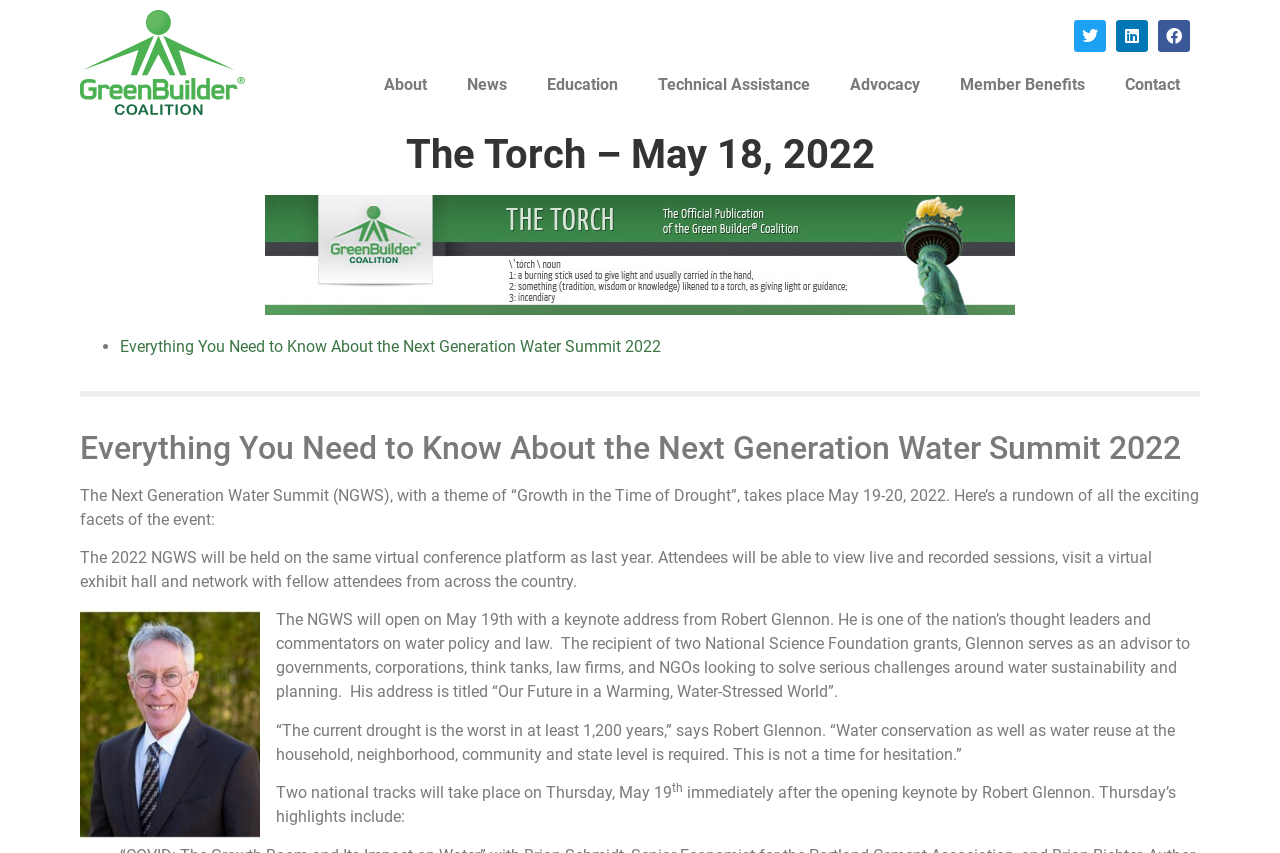Who is the keynote speaker on May 19th?
Analyze the screenshot and provide a detailed answer to the question.

I found the answer by reading the text on the webpage, specifically the sentence 'The NGWS will open on May 19th with a keynote address from Robert Glennon.'